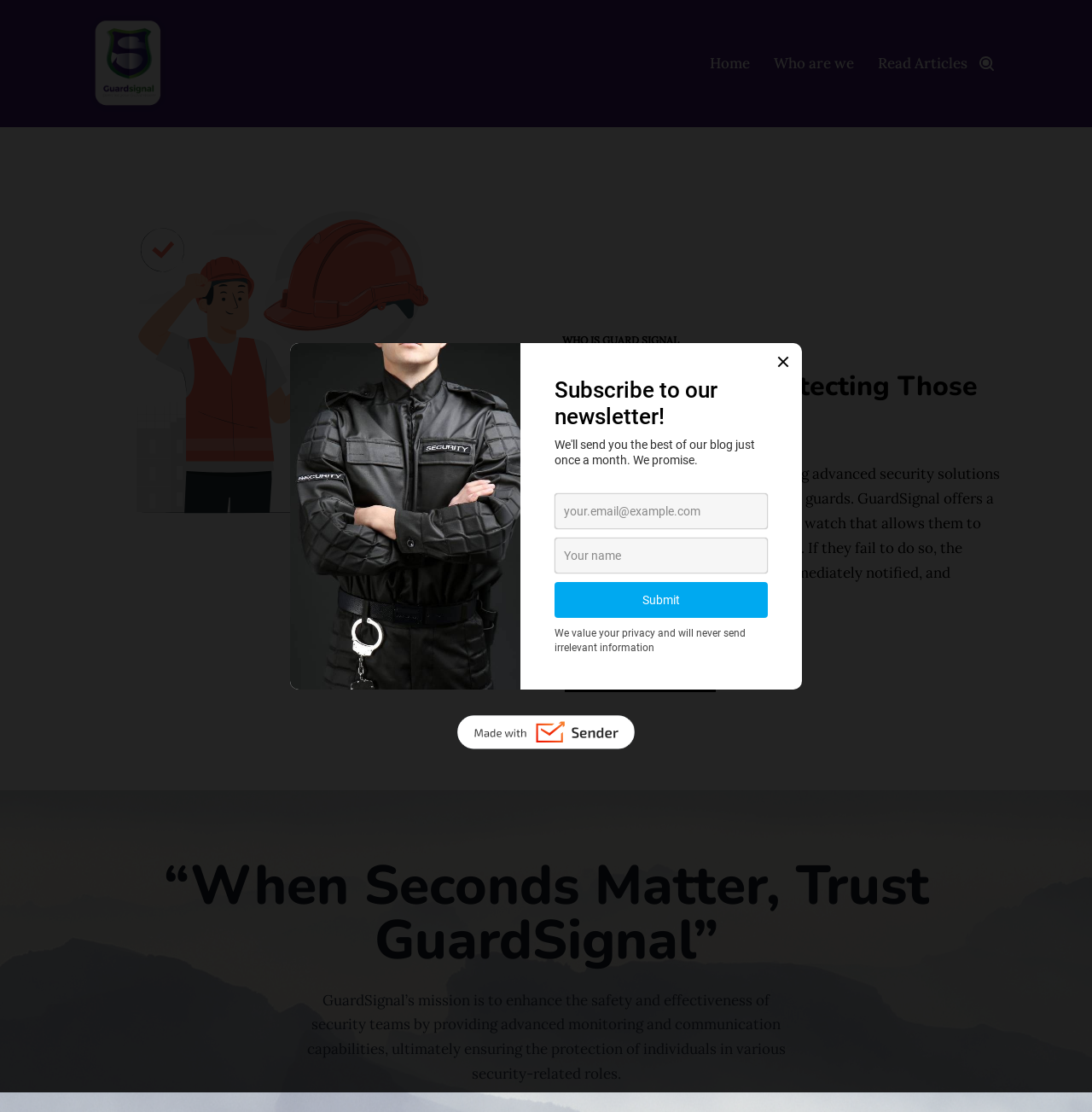What is the purpose of the watch worn by security guards?
Examine the image and give a concise answer in one word or a short phrase.

Signal their well-being